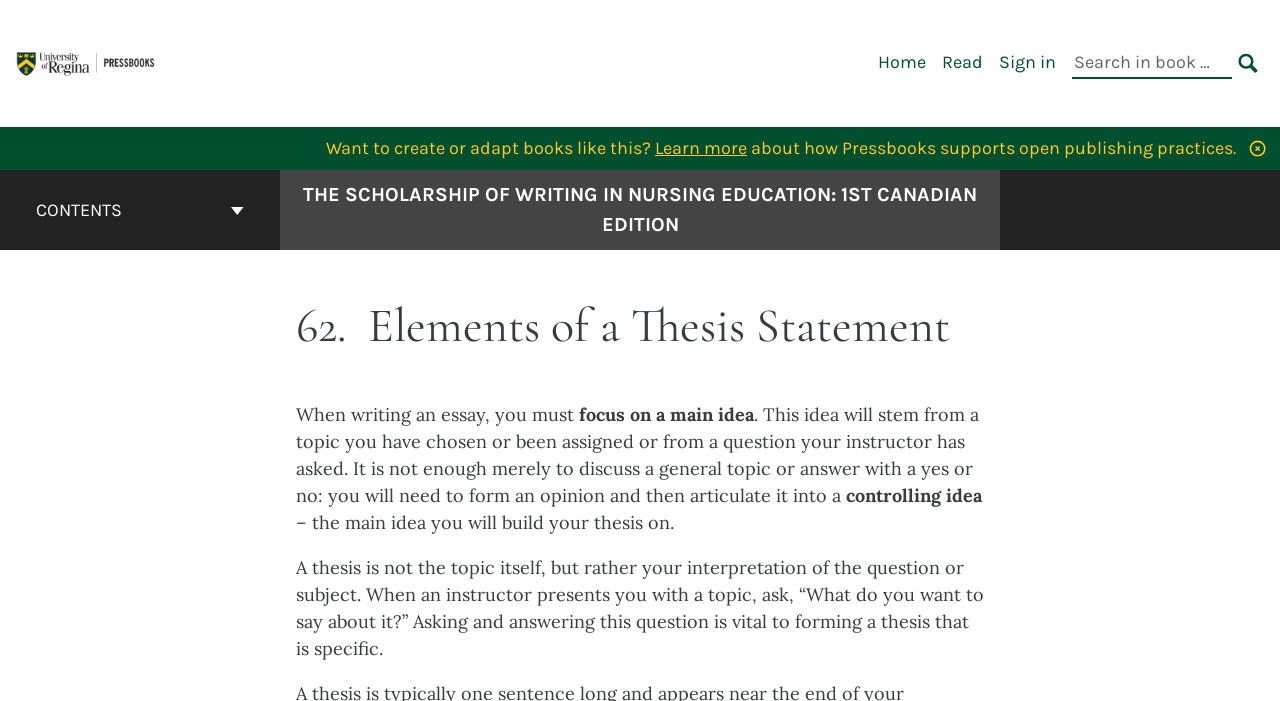Answer in one word or a short phrase: 
What is the name of the university program?

The University of Regina OEP Program